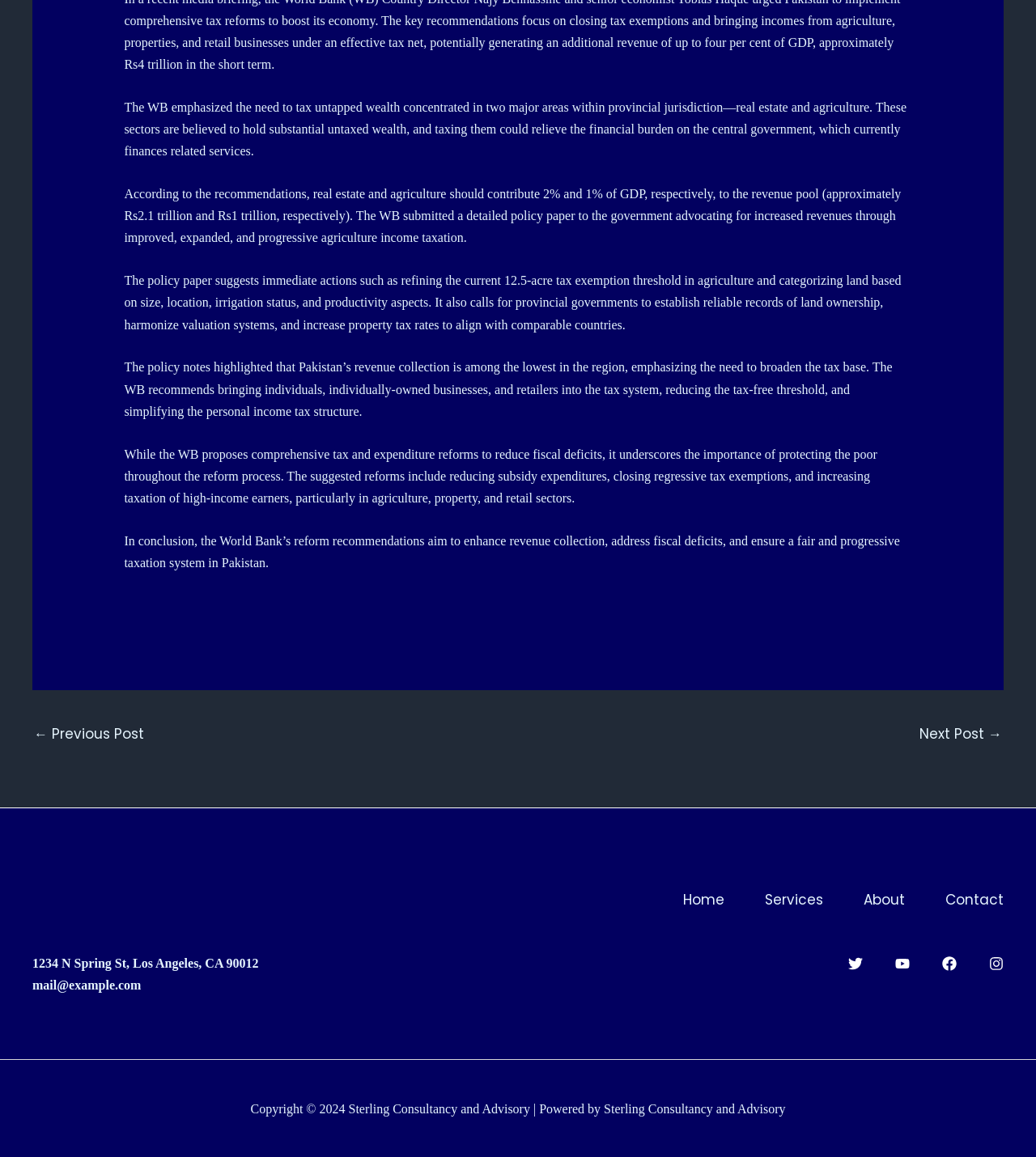Identify the bounding box coordinates of the clickable region required to complete the instruction: "go to services page". The coordinates should be given as four float numbers within the range of 0 and 1, i.e., [left, top, right, bottom].

[0.699, 0.769, 0.795, 0.788]